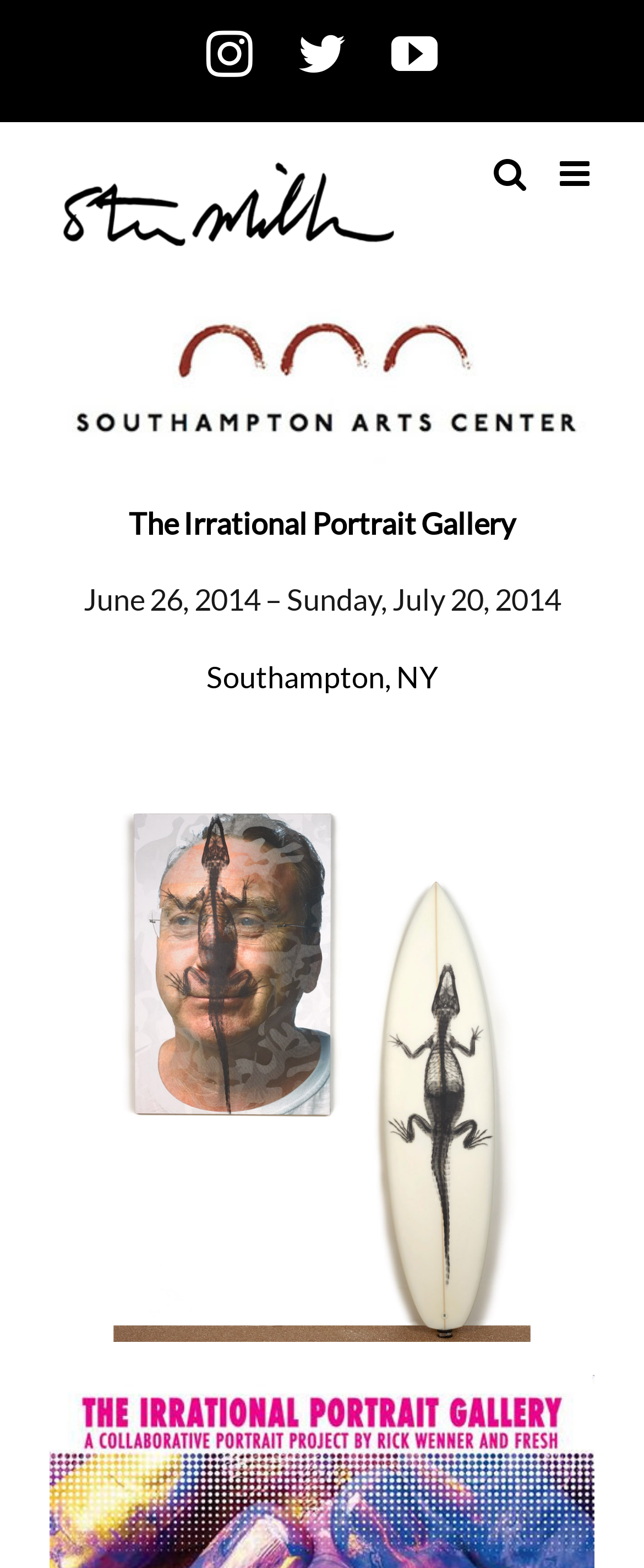Bounding box coordinates are given in the format (top-left x, top-left y, bottom-right x, bottom-right y). All values should be floating point numbers between 0 and 1. Provide the bounding box coordinate for the UI element described as: alt="stevemiller.com Logo"

[0.077, 0.1, 0.631, 0.161]